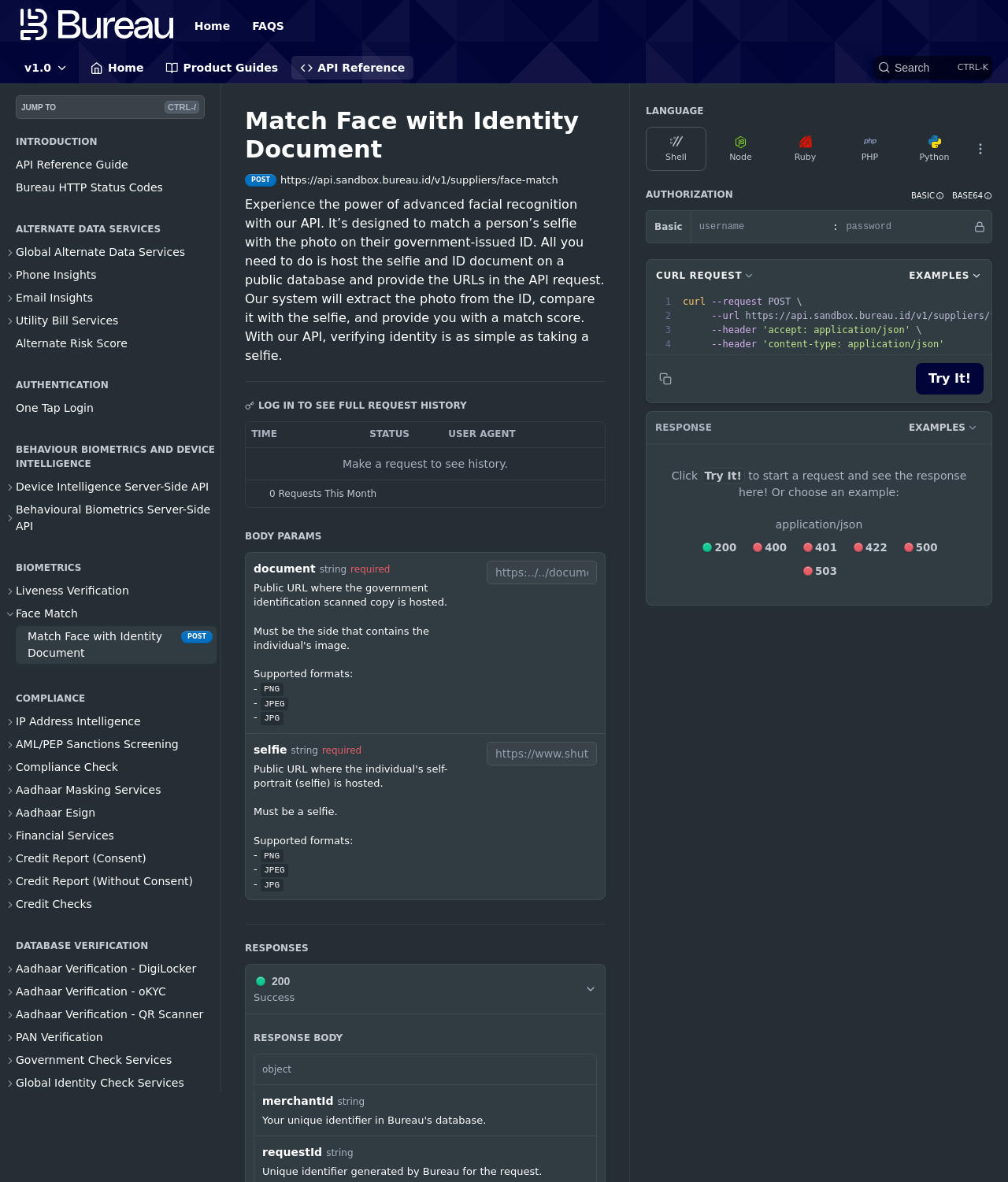Show the bounding box coordinates of the element that should be clicked to complete the task: "Search".

[0.867, 0.047, 0.984, 0.067]